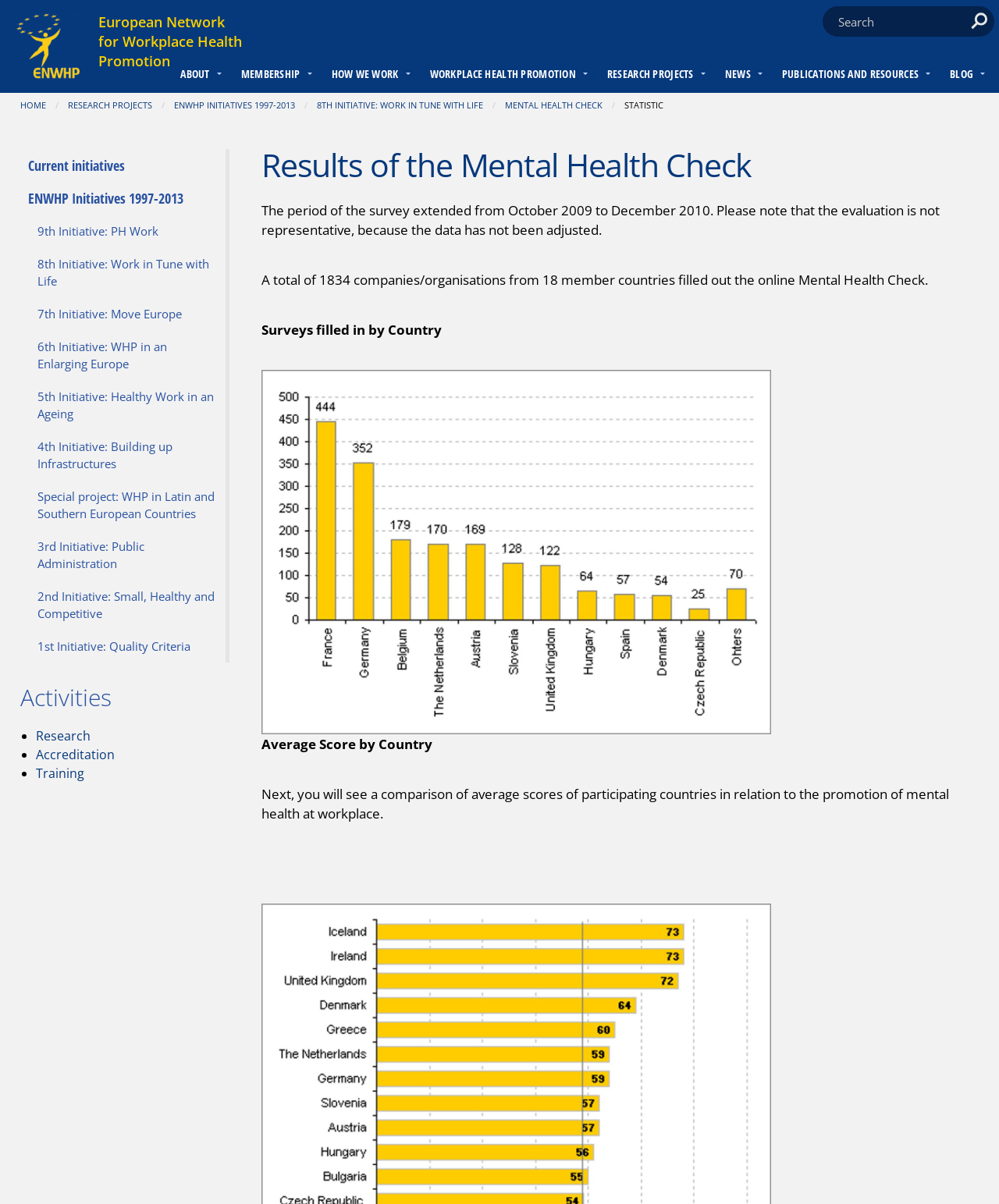Show me the bounding box coordinates of the clickable region to achieve the task as per the instruction: "Check 'Our Location'".

None